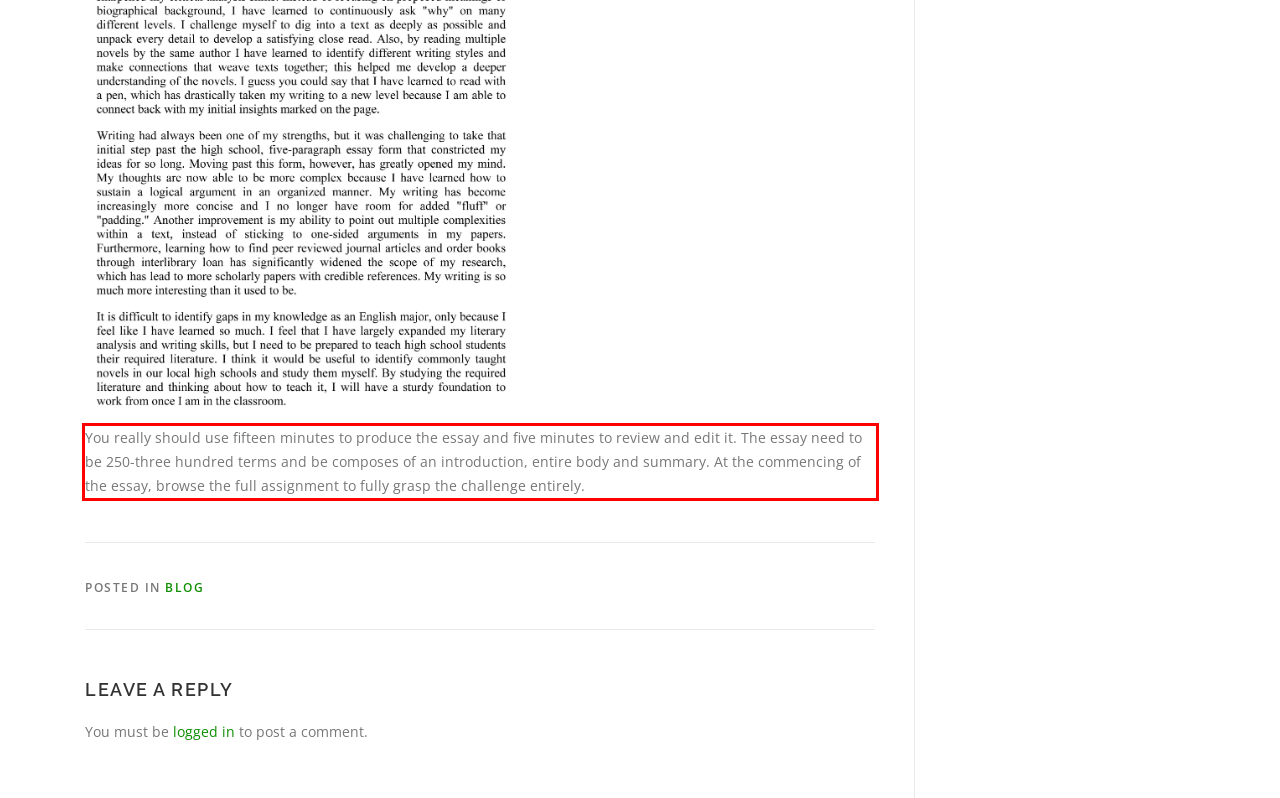Using the provided webpage screenshot, recognize the text content in the area marked by the red bounding box.

You really should use fifteen minutes to produce the essay and five minutes to review and edit it. The essay need to be 250-three hundred terms and be composes of an introduction, entire body and summary. At the commencing of the essay, browse the full assignment to fully grasp the challenge entirely.